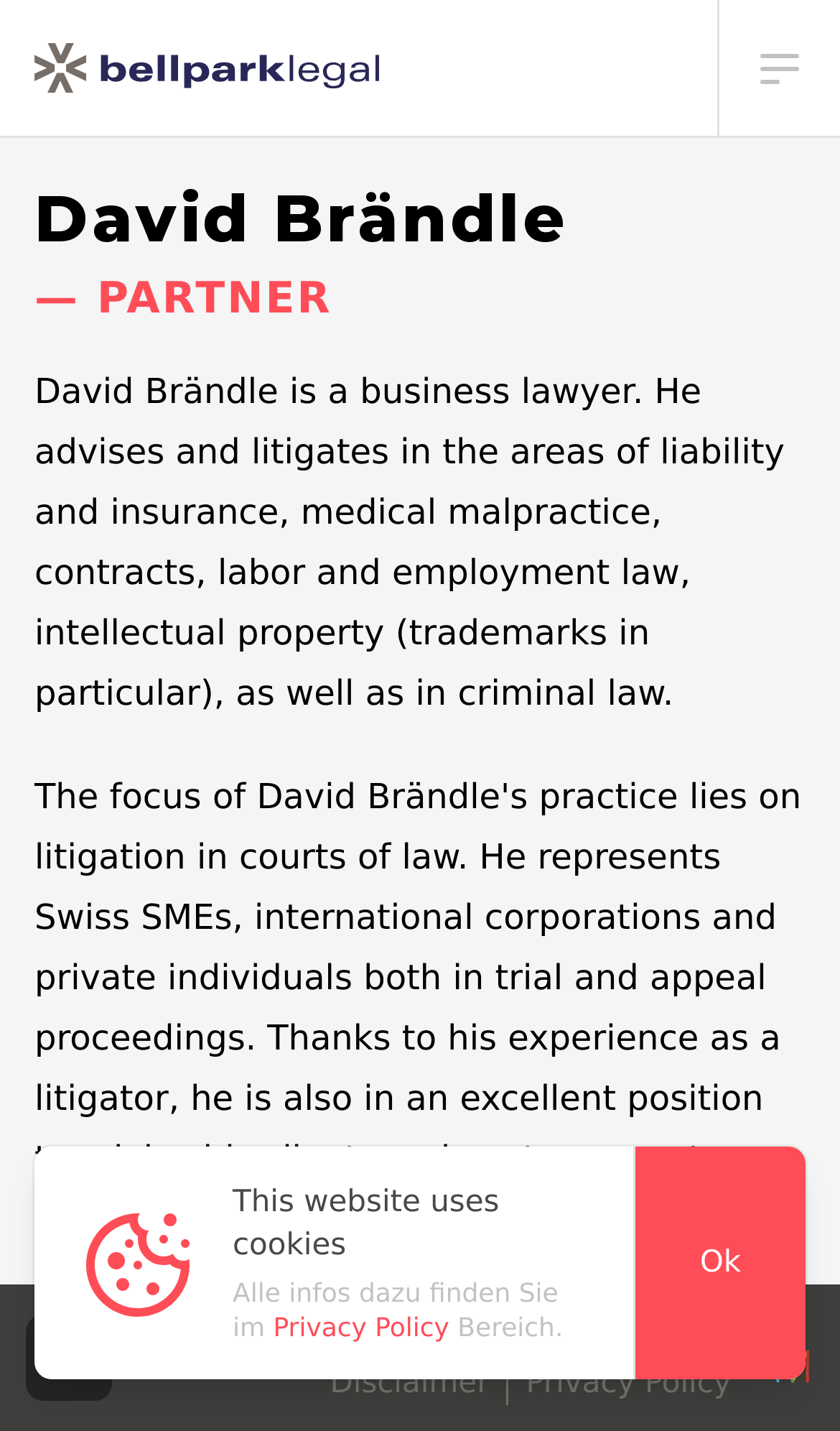What type of law does David Brändle specialize in?
Based on the screenshot, respond with a single word or phrase.

Liability and insurance